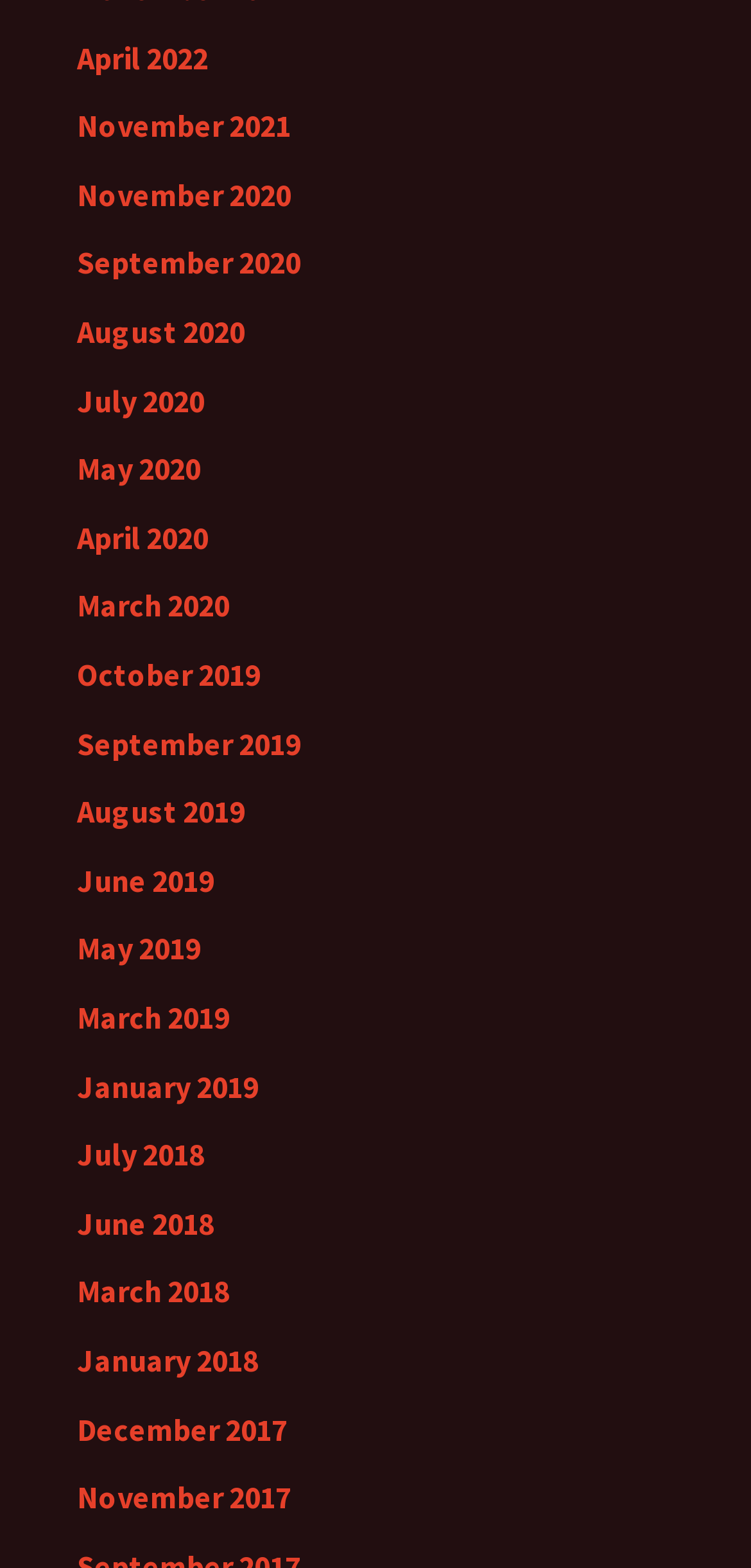Provide a short answer using a single word or phrase for the following question: 
Is there a link from August?

Yes